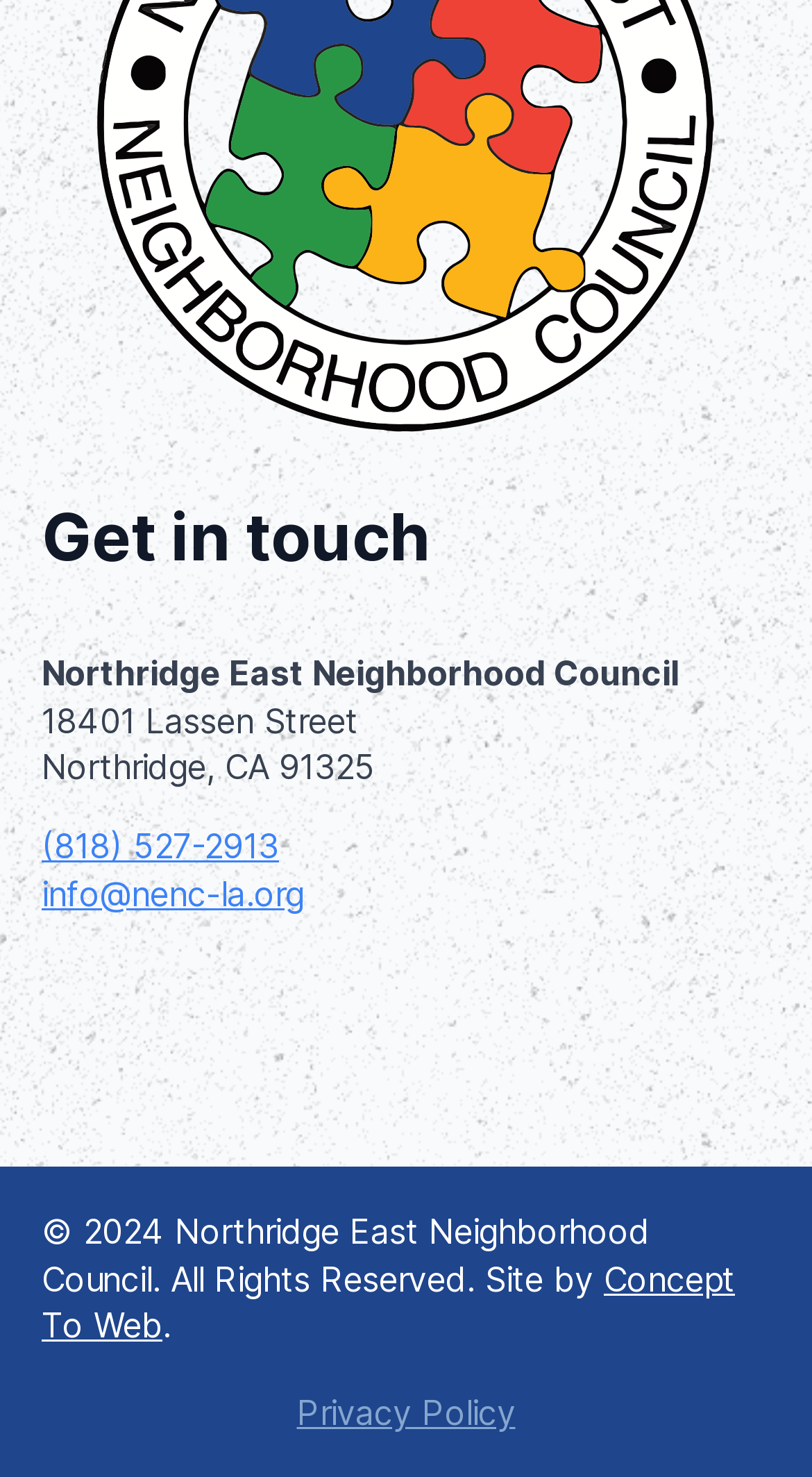What is the organization's phone number?
Based on the content of the image, thoroughly explain and answer the question.

I found the phone number by looking at the link element with the text '(818) 527-2913' which is located below the organization's address.